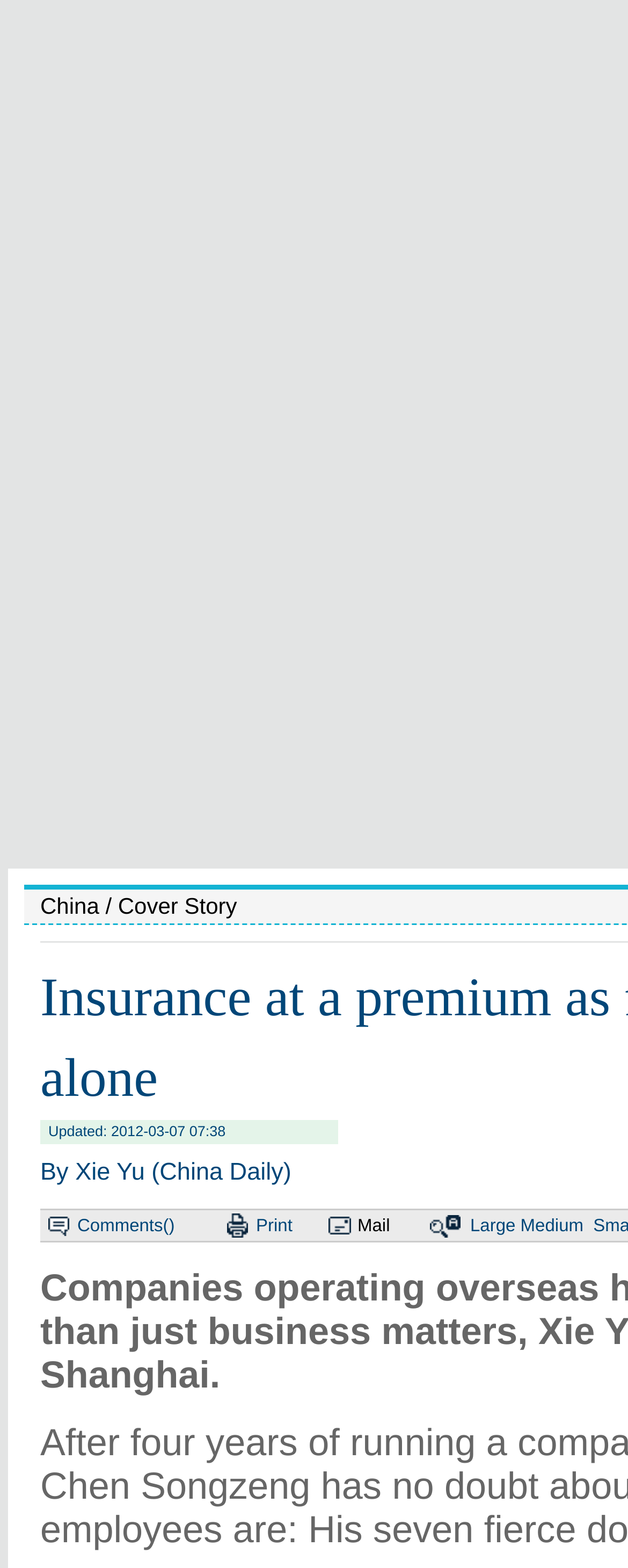How many links are there in the updated section?
Using the visual information from the image, give a one-word or short-phrase answer.

5